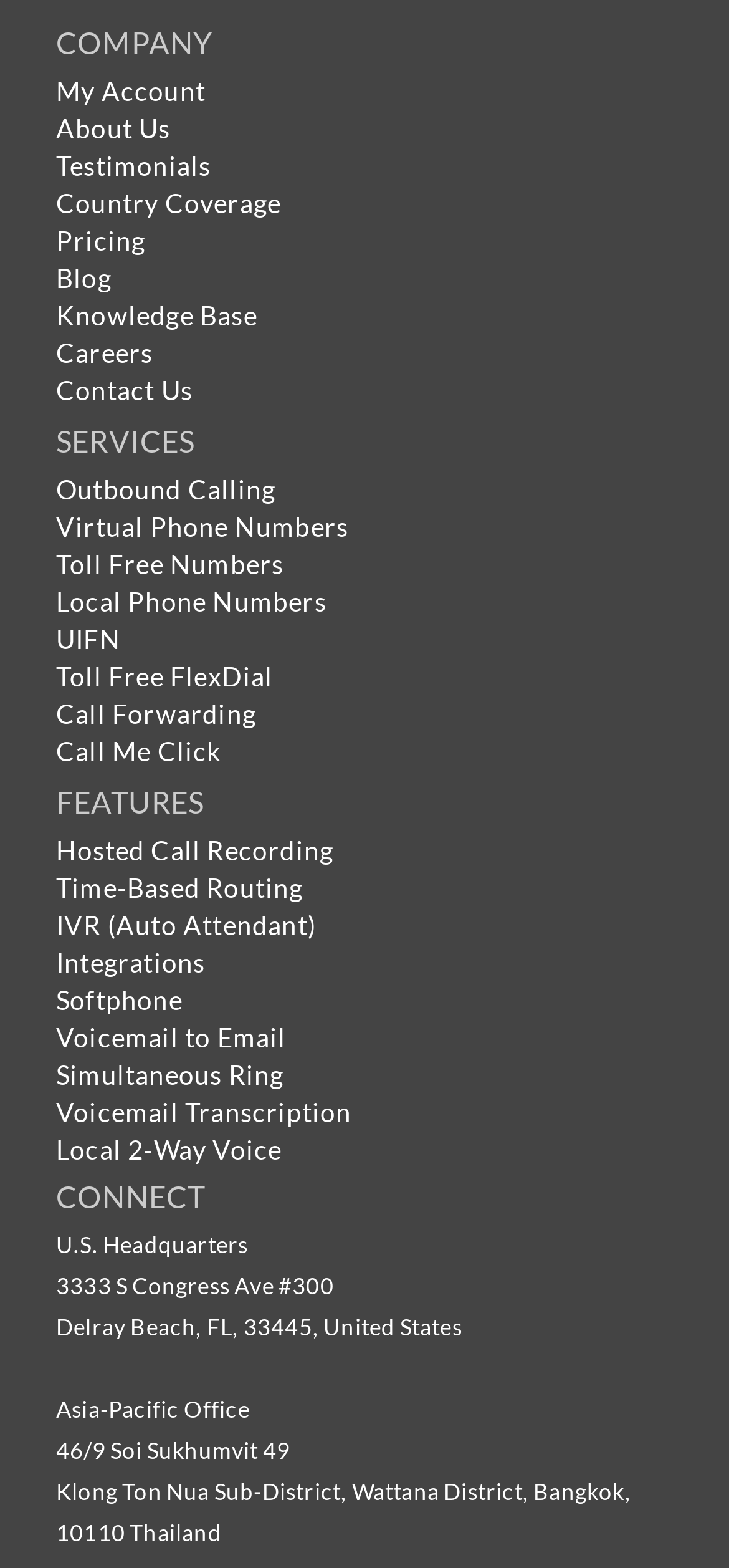Based on the image, provide a detailed and complete answer to the question: 
What is the company's U.S. headquarters address?

I found the address by looking at the 'CONNECT' section of the webpage, where it lists the company's headquarters address as '3333 S Congress Ave #300, Delray Beach, FL 33445, United States'.